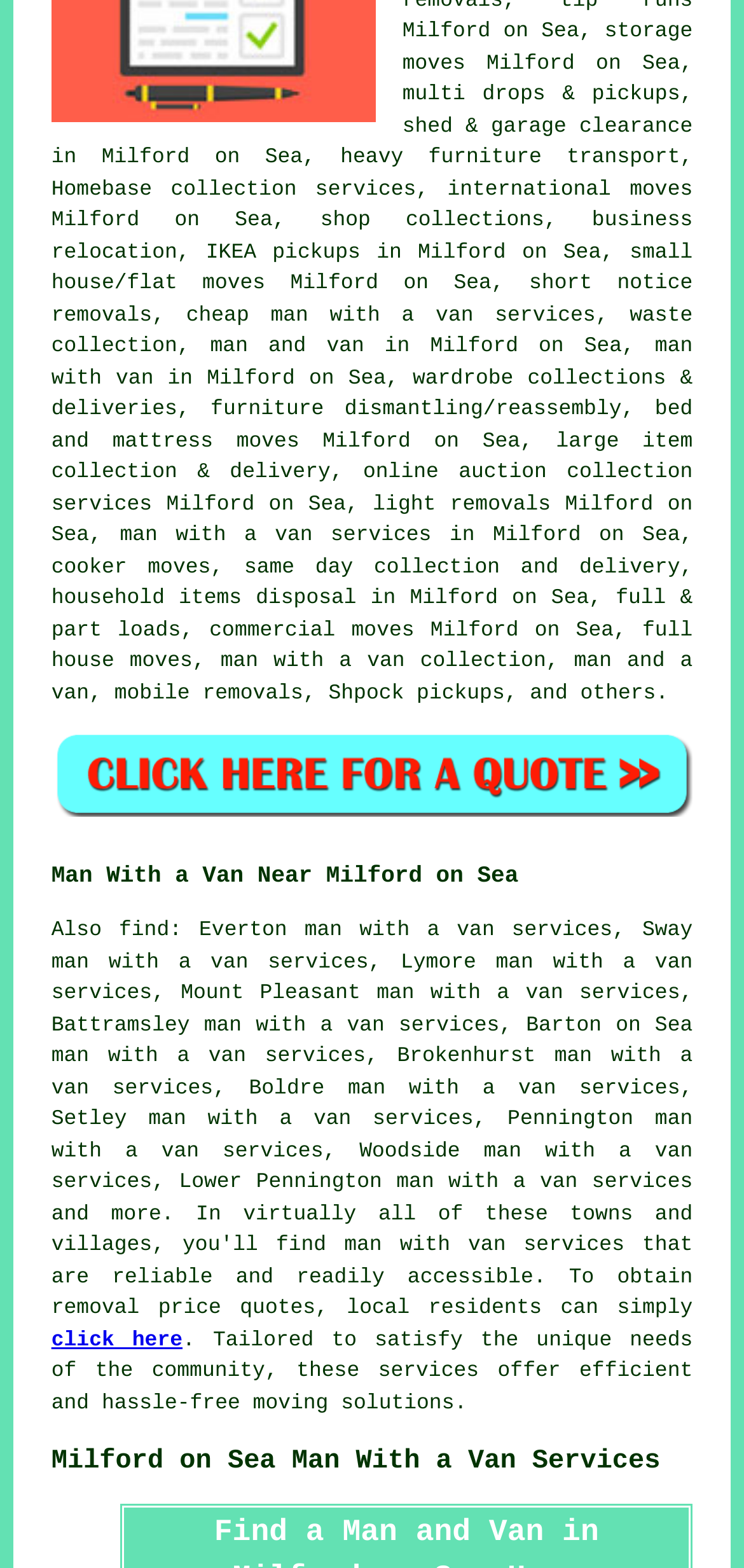Identify the bounding box coordinates for the region of the element that should be clicked to carry out the instruction: "Check the price prediction for GBTC". The bounding box coordinates should be four float numbers between 0 and 1, i.e., [left, top, right, bottom].

None